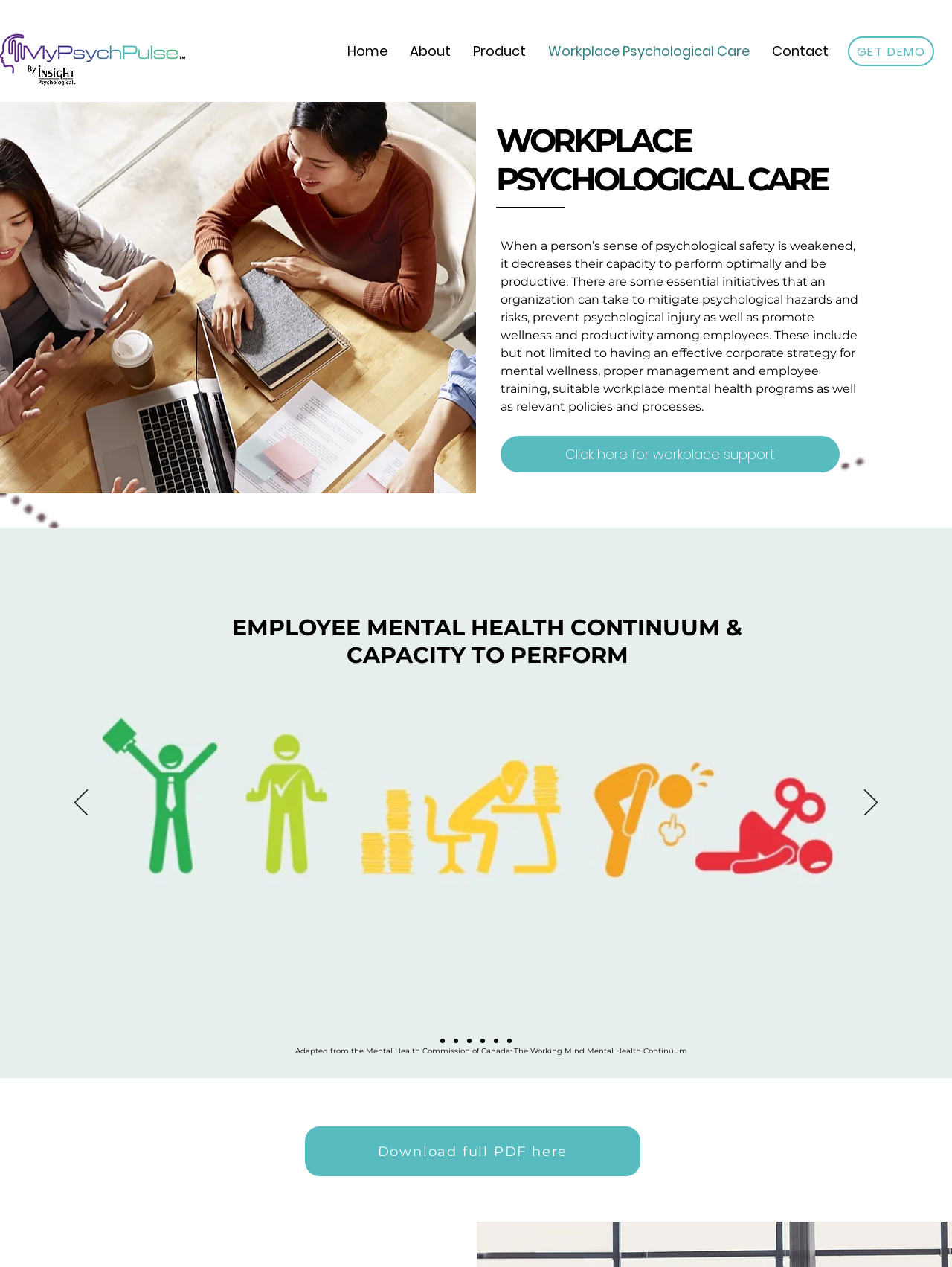What can be downloaded from this webpage?
Using the details from the image, give an elaborate explanation to answer the question.

There is a link at the bottom of the webpage that says 'Download full PDF here', which suggests that visitors can download a full PDF document related to workplace psychological care from this webpage.